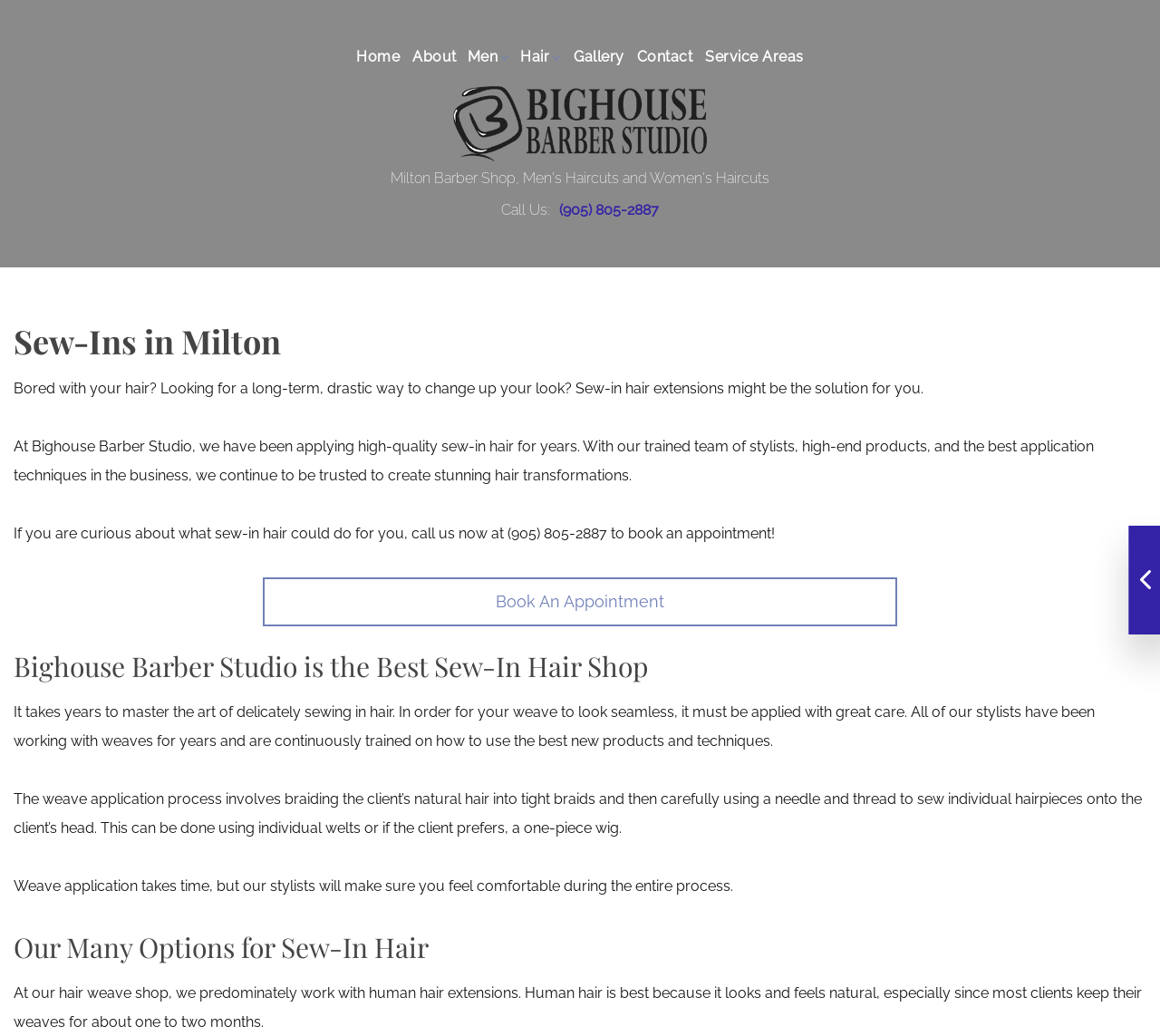What type of hair is used for sew-in hair extensions?
Refer to the image and give a detailed answer to the query.

According to the webpage, Bighouse Barber Studio predominately works with human hair extensions for sew-in hair services. This is mentioned in the 'Our Many Options for Sew-In Hair' section.